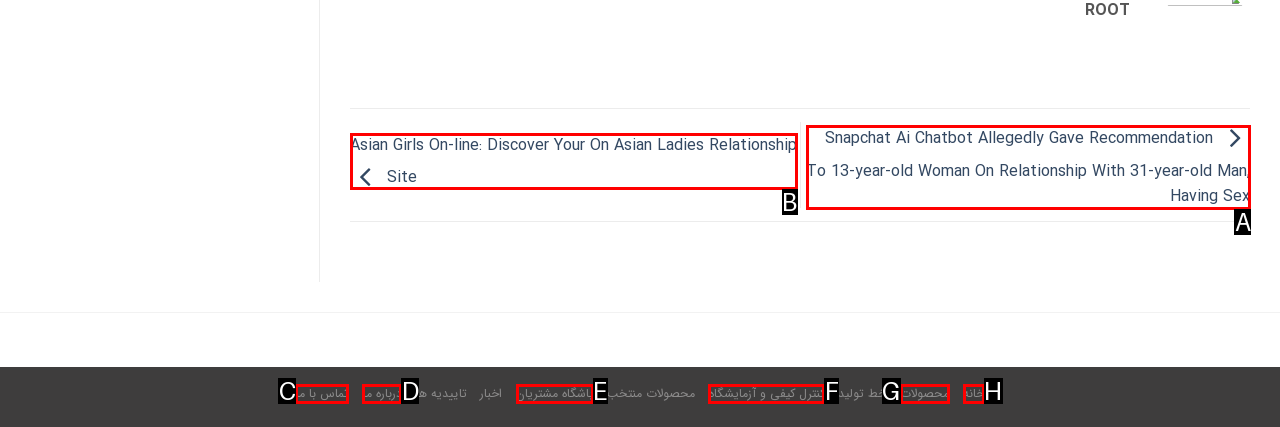Find the correct option to complete this instruction: Click on the Snapchat Ai Chatbot news link. Reply with the corresponding letter.

A